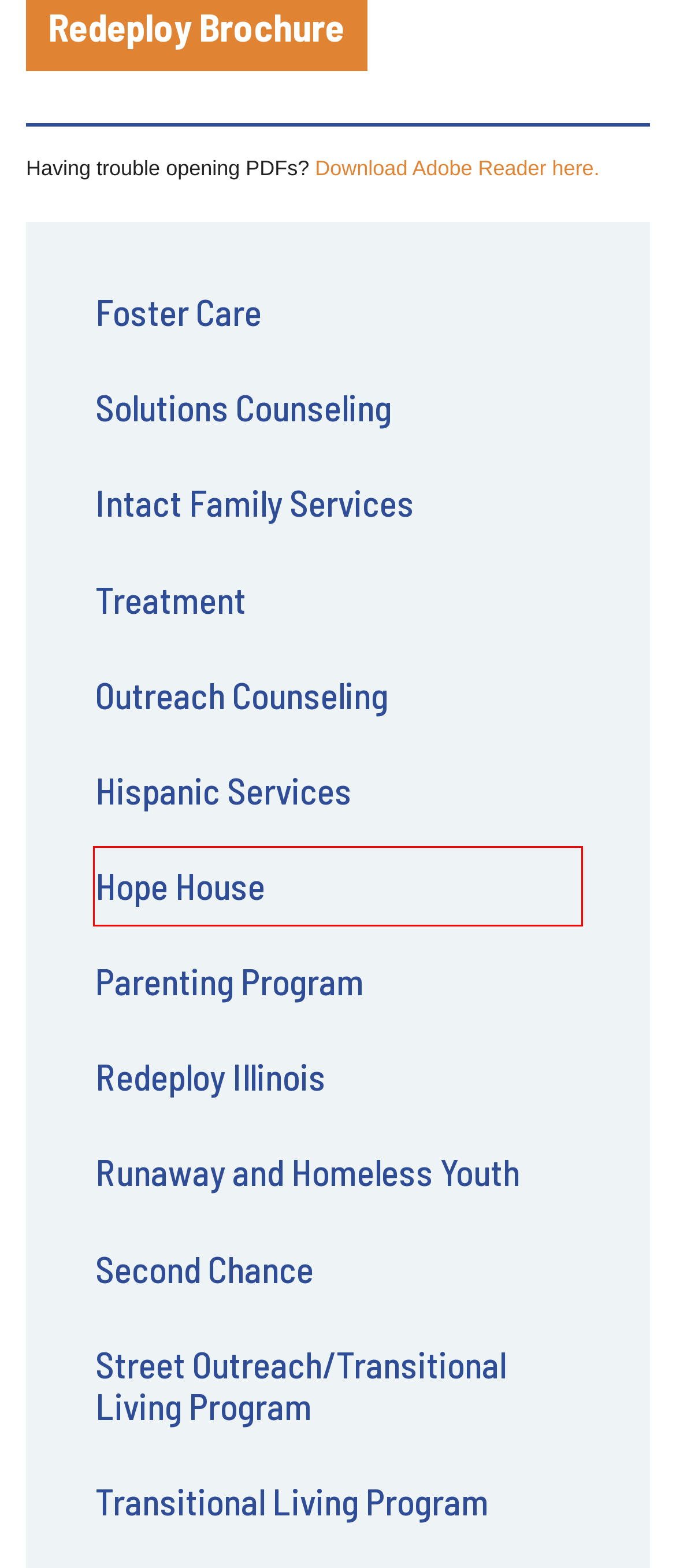With the provided webpage screenshot containing a red bounding box around a UI element, determine which description best matches the new webpage that appears after clicking the selected element. The choices are:
A. Transitional Living Program - Youth Service Bureau Of Illinois Valley
B. Parenting Program - Youth Service Bureau Of Illinois Valley
C. Intact Family Services - Youth Service Bureau Of Illinois Valley
D. Hispanic Services - Youth Service Bureau Of Illinois Valley
E. Hope House - Youth Service Bureau Of Illinois Valley
F. Adobe - Download Adobe Acrobat Reader
G. Second Chance - Youth Service Bureau Of Illinois Valley
H. Foster Care - Youth Service Bureau Of Illinois Valley

E